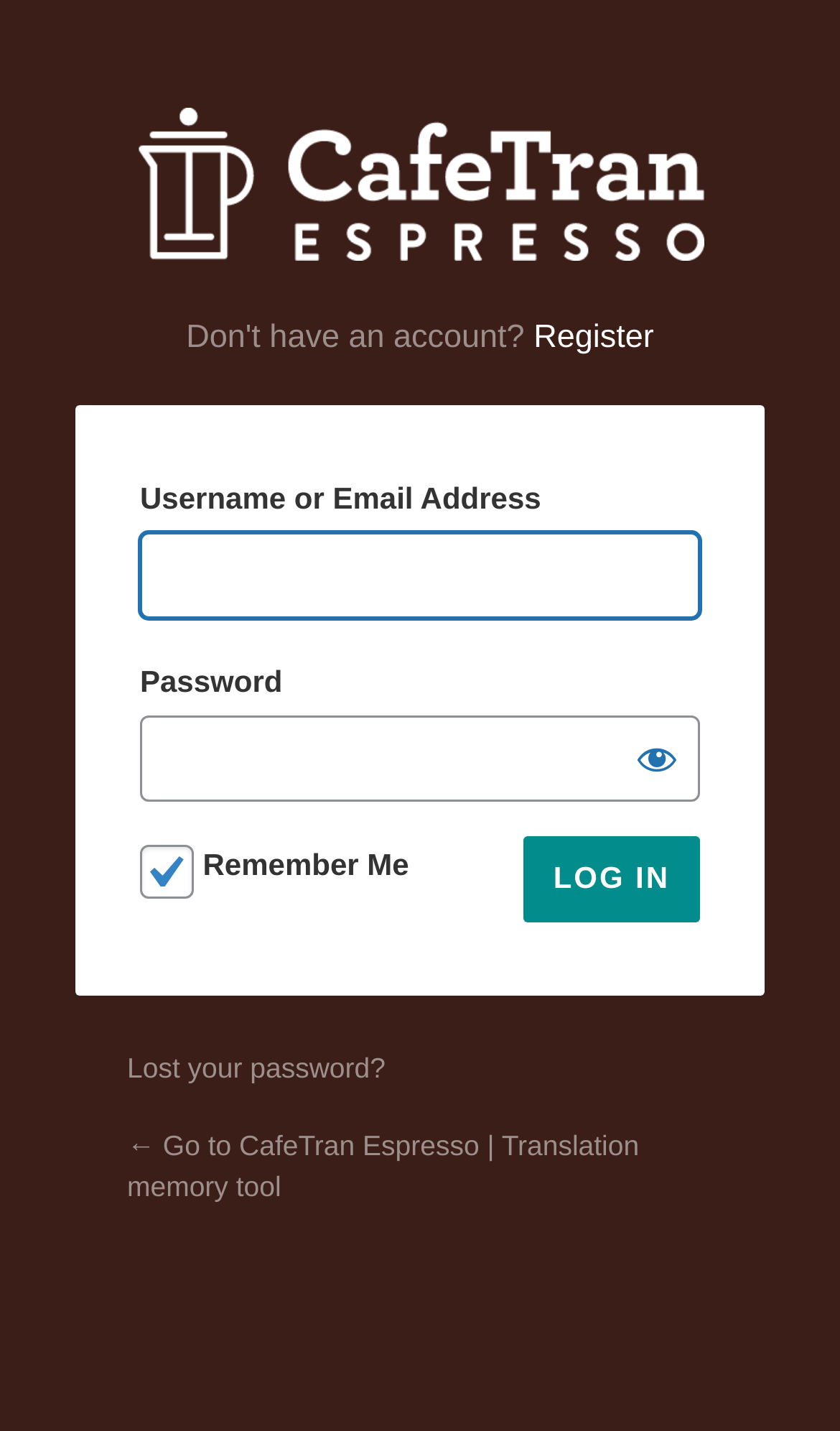Please locate the bounding box coordinates for the element that should be clicked to achieve the following instruction: "Show password". Ensure the coordinates are given as four float numbers between 0 and 1, i.e., [left, top, right, bottom].

[0.731, 0.5, 0.833, 0.56]